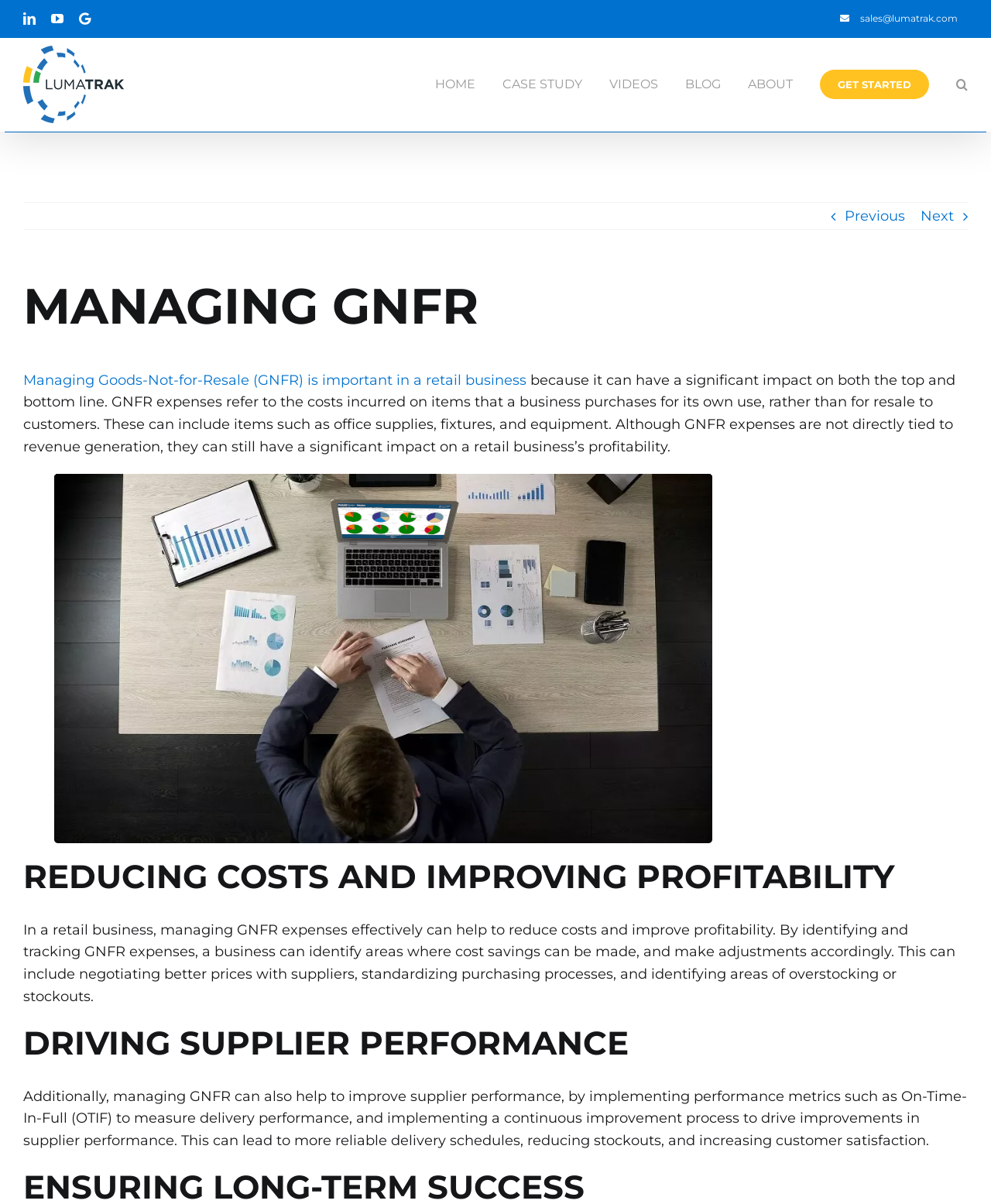What is included in GNFR expenses?
Make sure to answer the question with a detailed and comprehensive explanation.

The webpage explains that GNFR expenses refer to the costs incurred on items that a business purchases for its own use, rather than for resale to customers. Examples of such items include office supplies, fixtures, and equipment.